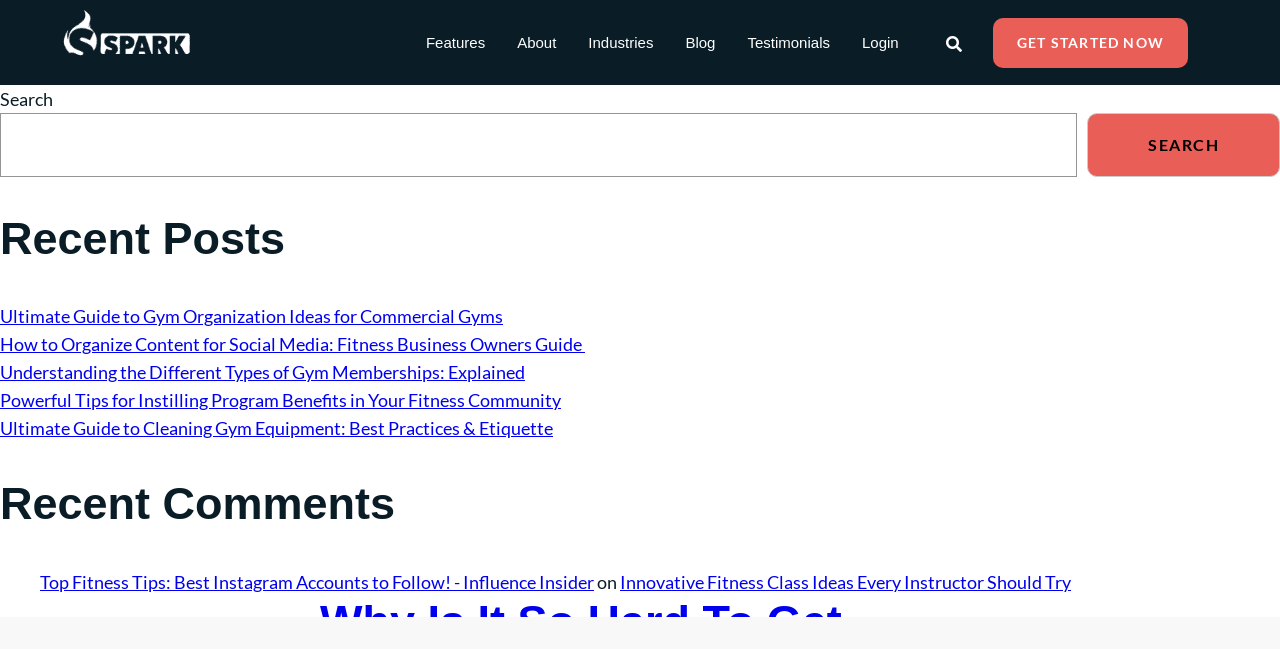What is the first link in the top navigation bar?
Look at the screenshot and respond with one word or a short phrase.

Features